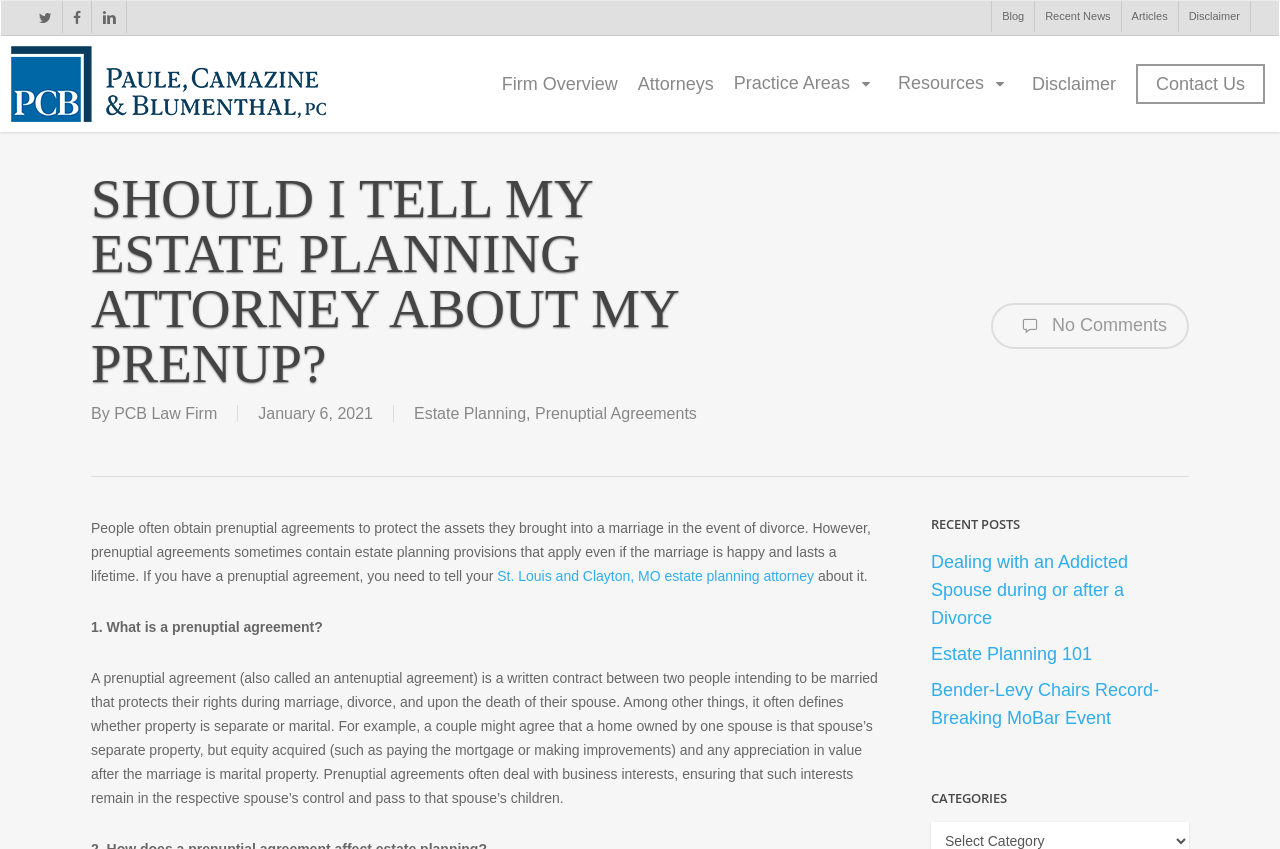Using the information in the image, give a detailed answer to the following question: What is the name of the law firm?

I found the answer by looking at the top-left corner of the webpage, where the law firm's logo and name are displayed.